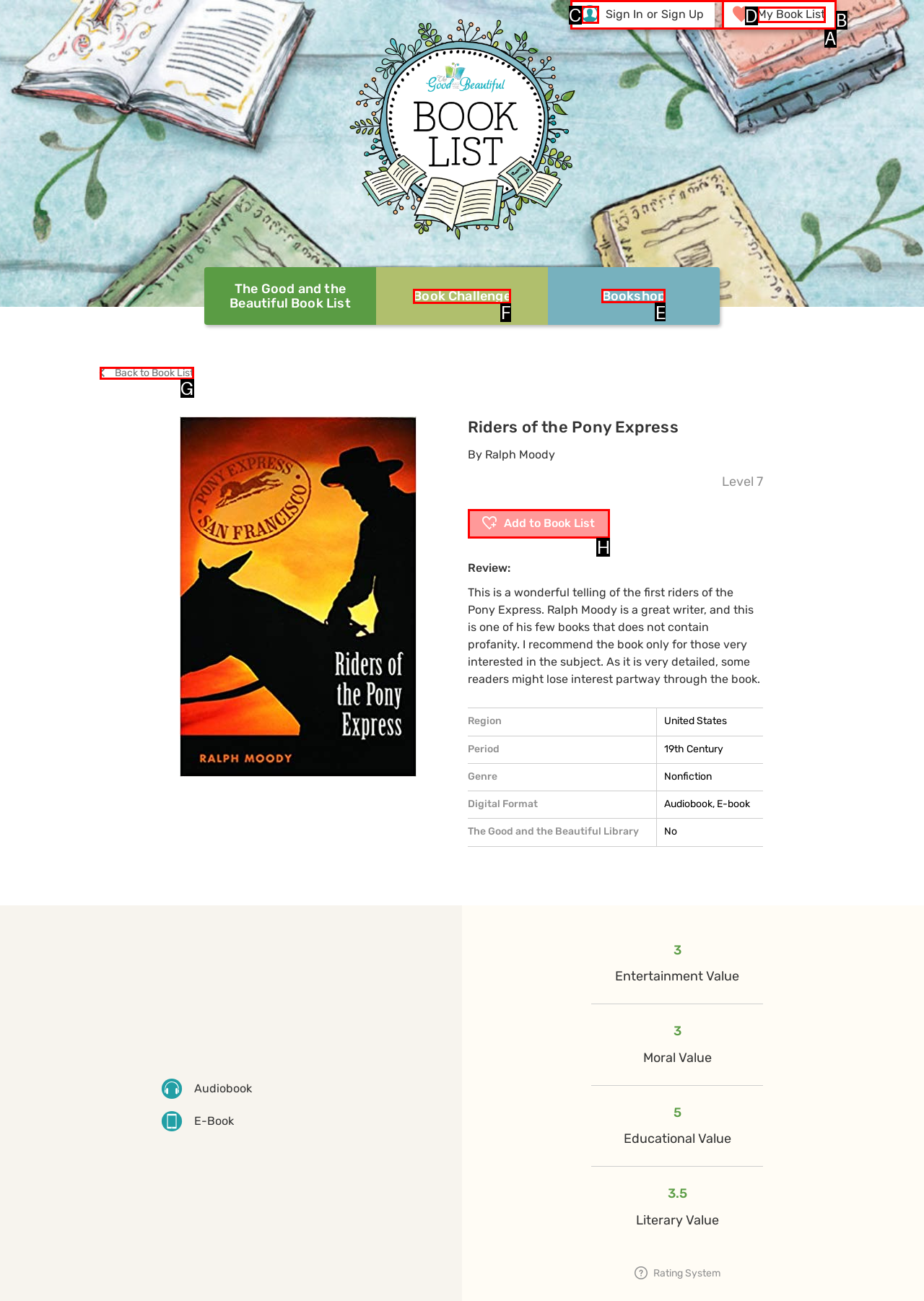Identify which HTML element should be clicked to fulfill this instruction: Visit 'Bookshop' Reply with the correct option's letter.

E